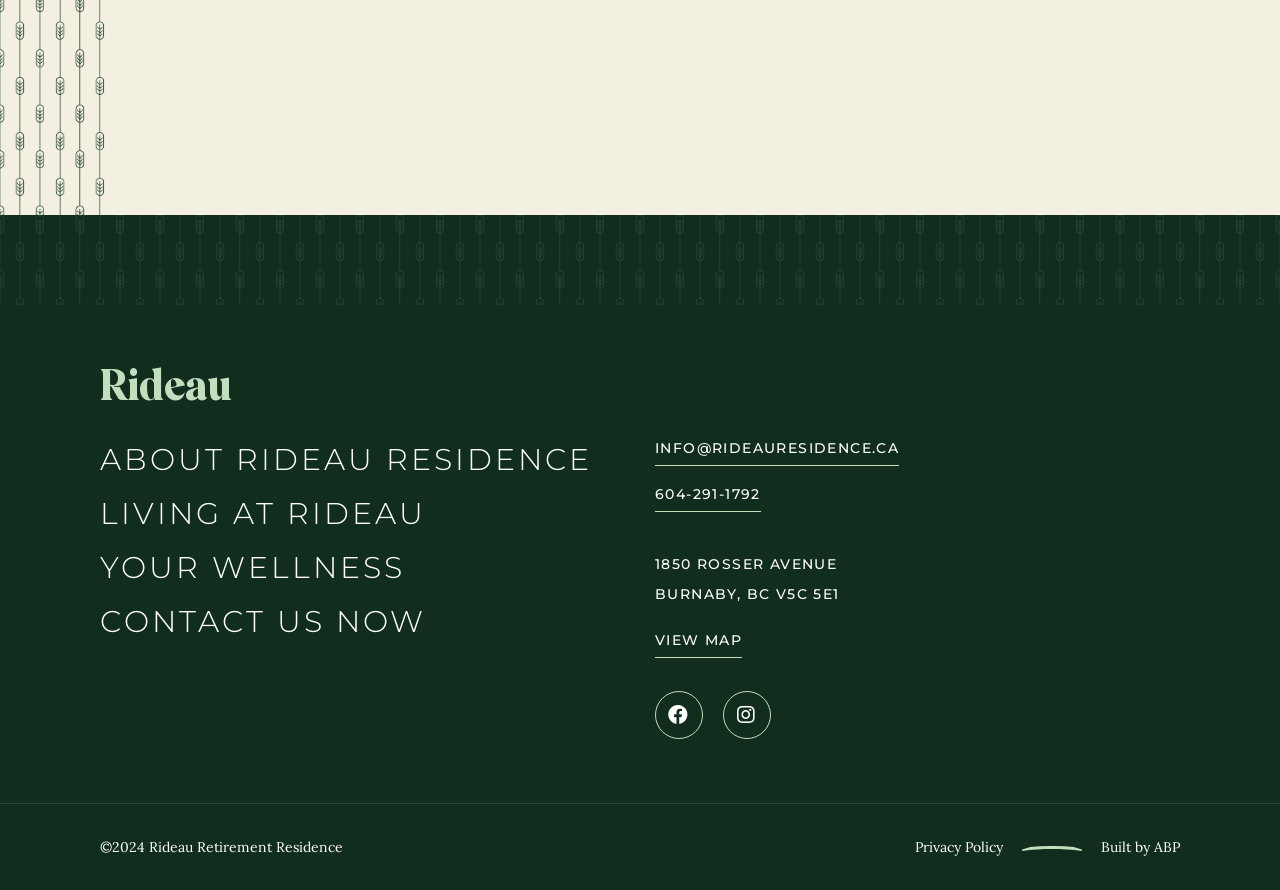Please give a one-word or short phrase response to the following question: 
What is the address of Rideau Retirement Residence?

1850 Rosser Avenue